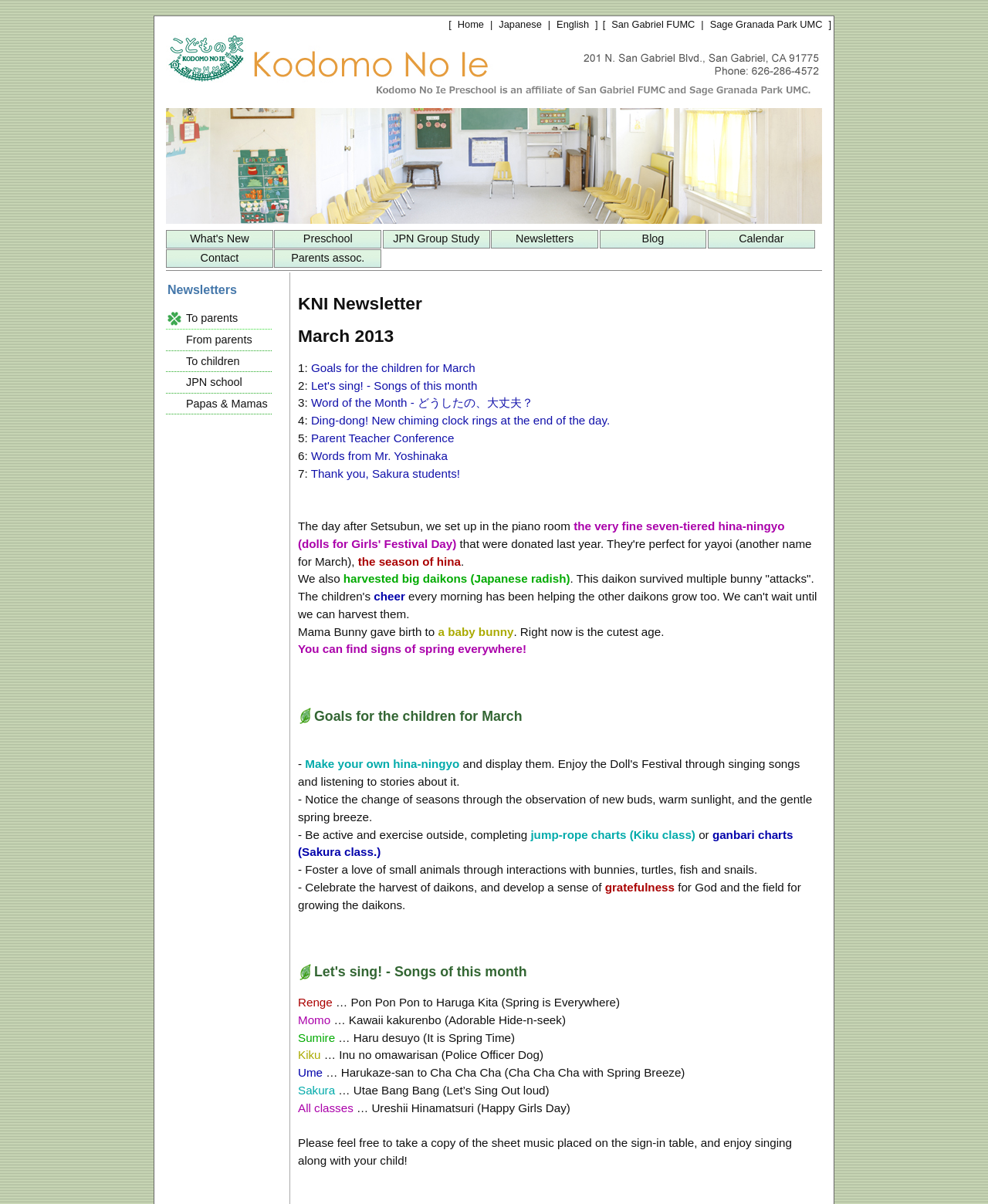What is the title of the newsletter?
Please provide a single word or phrase as your answer based on the image.

KNI Newsletter